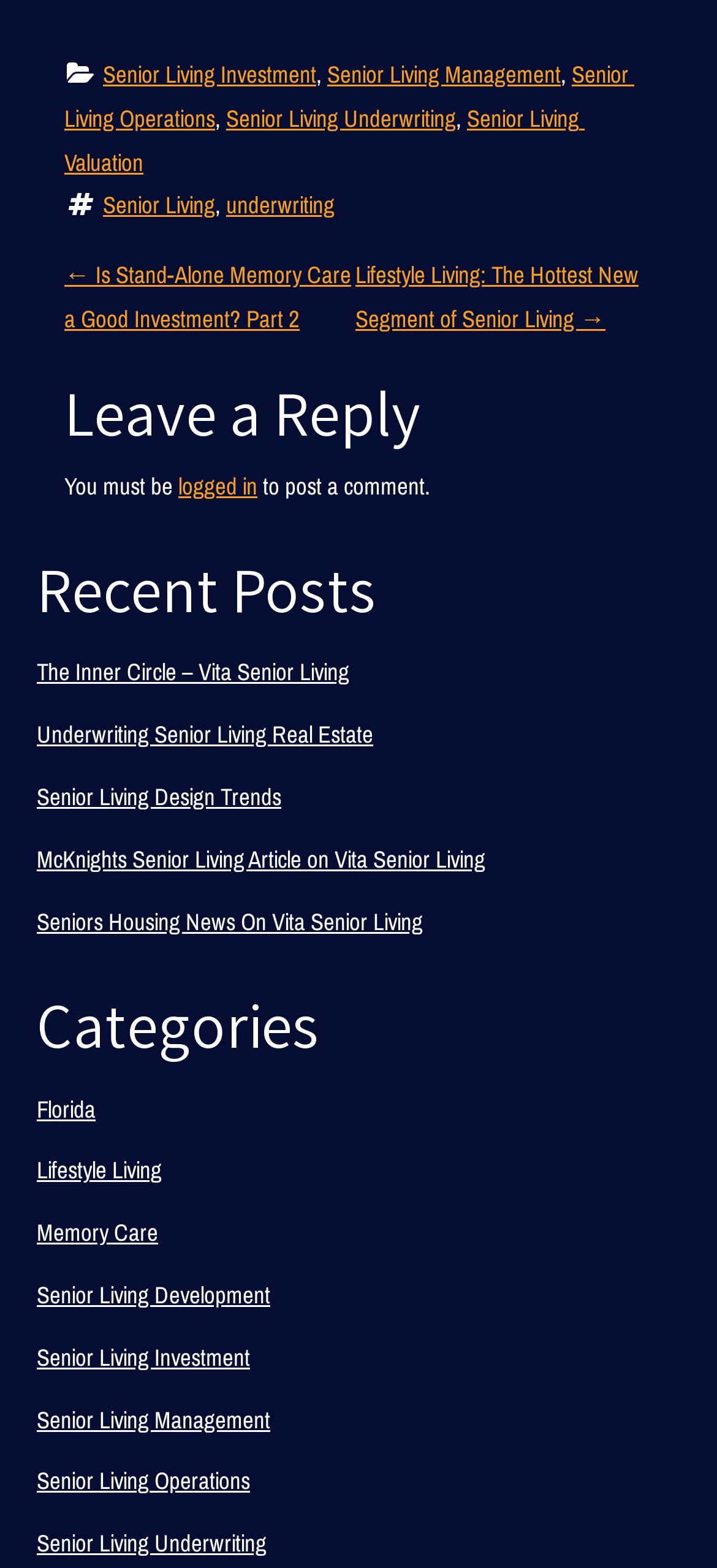Given the following UI element description: "Underwriting Senior Living Real Estate", find the bounding box coordinates in the webpage screenshot.

[0.051, 0.455, 0.949, 0.483]